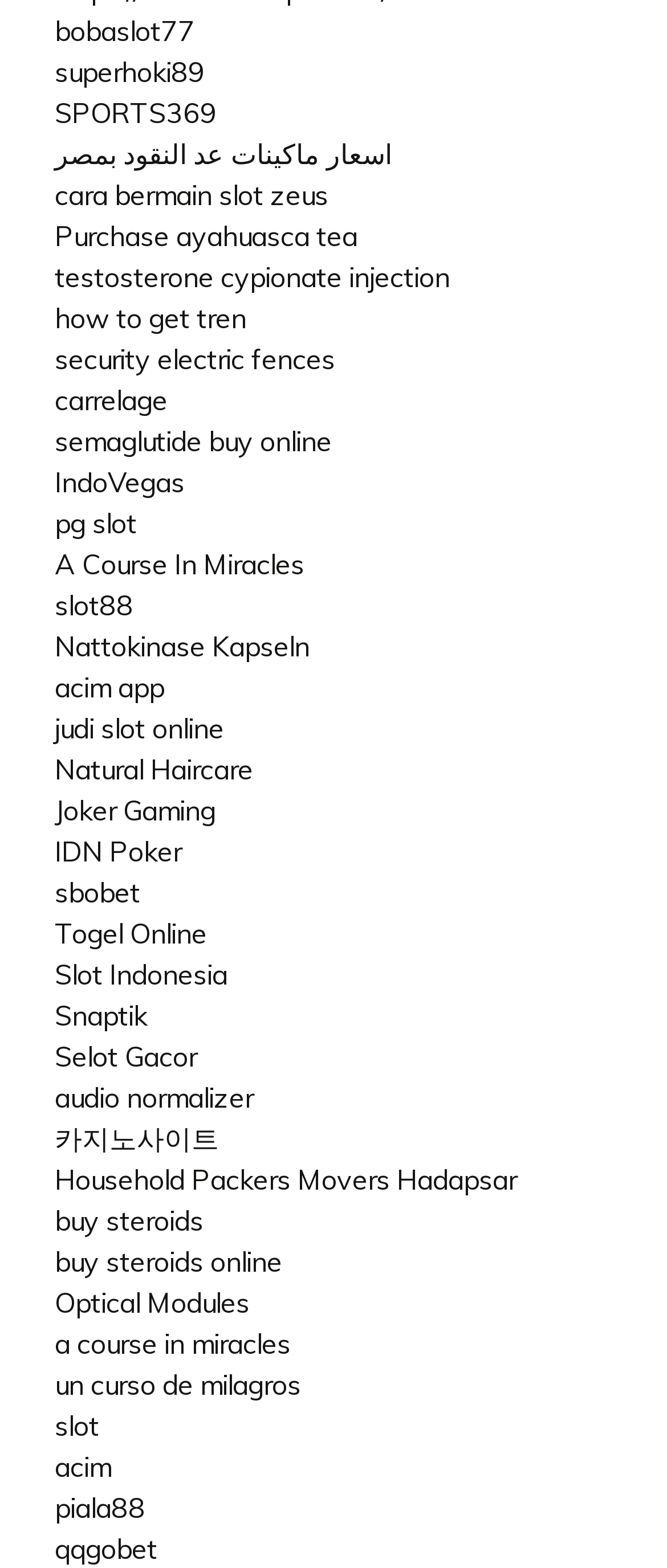Locate the bounding box coordinates of the element's region that should be clicked to carry out the following instruction: "Go to the website for buying steroids online". The coordinates need to be four float numbers between 0 and 1, i.e., [left, top, right, bottom].

[0.082, 0.793, 0.423, 0.815]